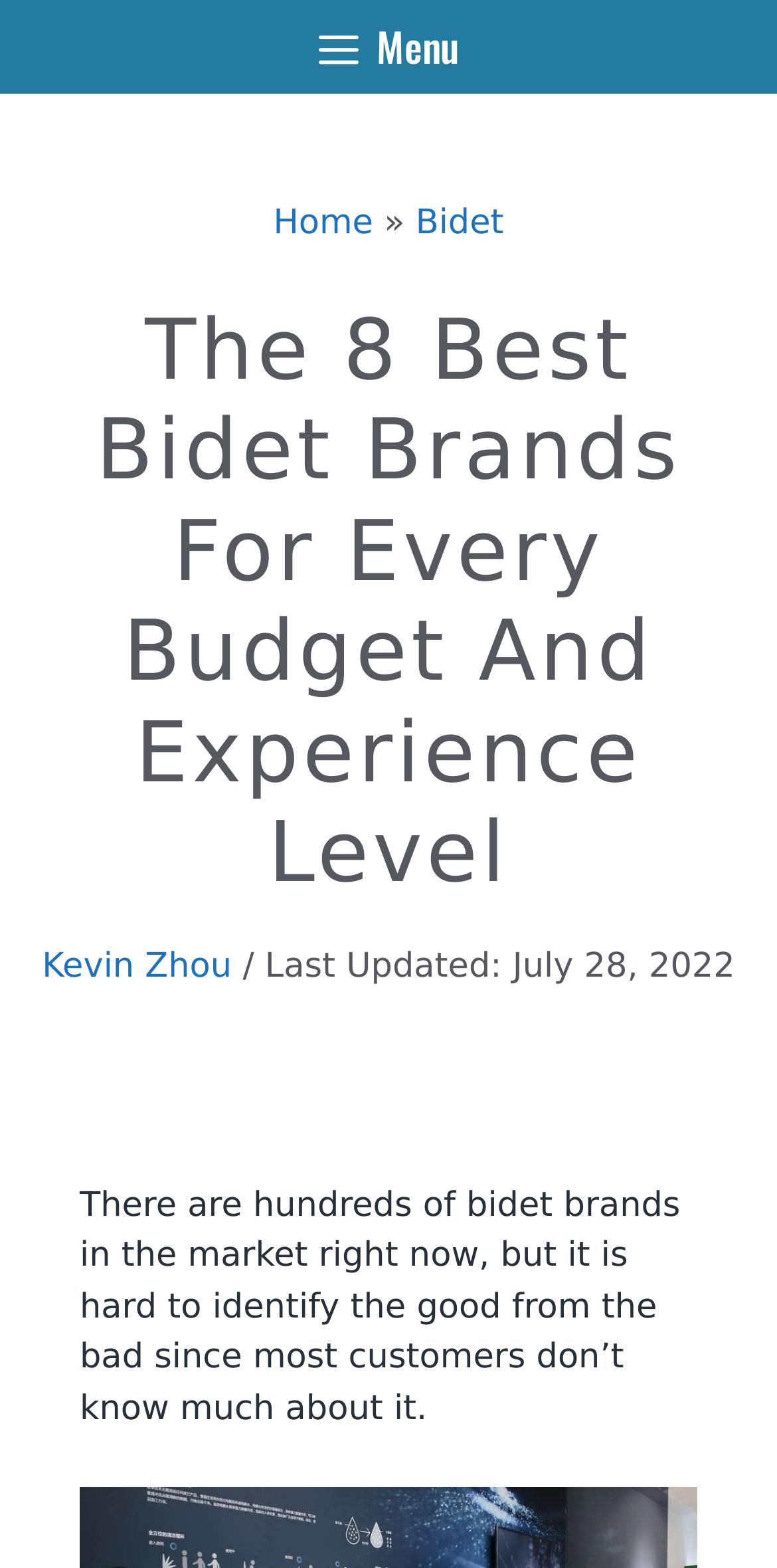Please provide a brief answer to the following inquiry using a single word or phrase:
When was the webpage last updated?

July 28, 2022